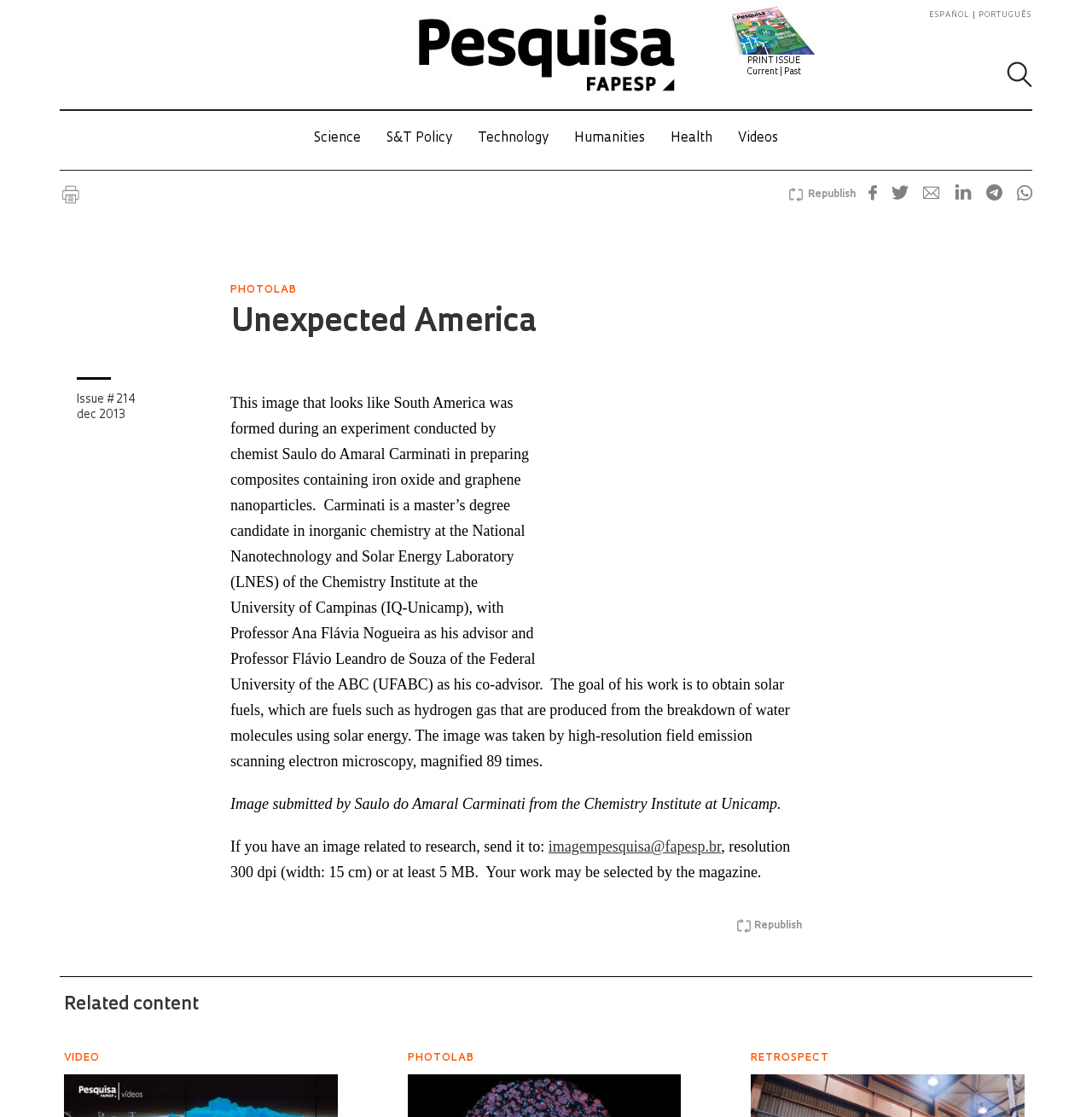Identify the bounding box coordinates of the area you need to click to perform the following instruction: "Search for something".

[0.922, 0.055, 0.945, 0.079]